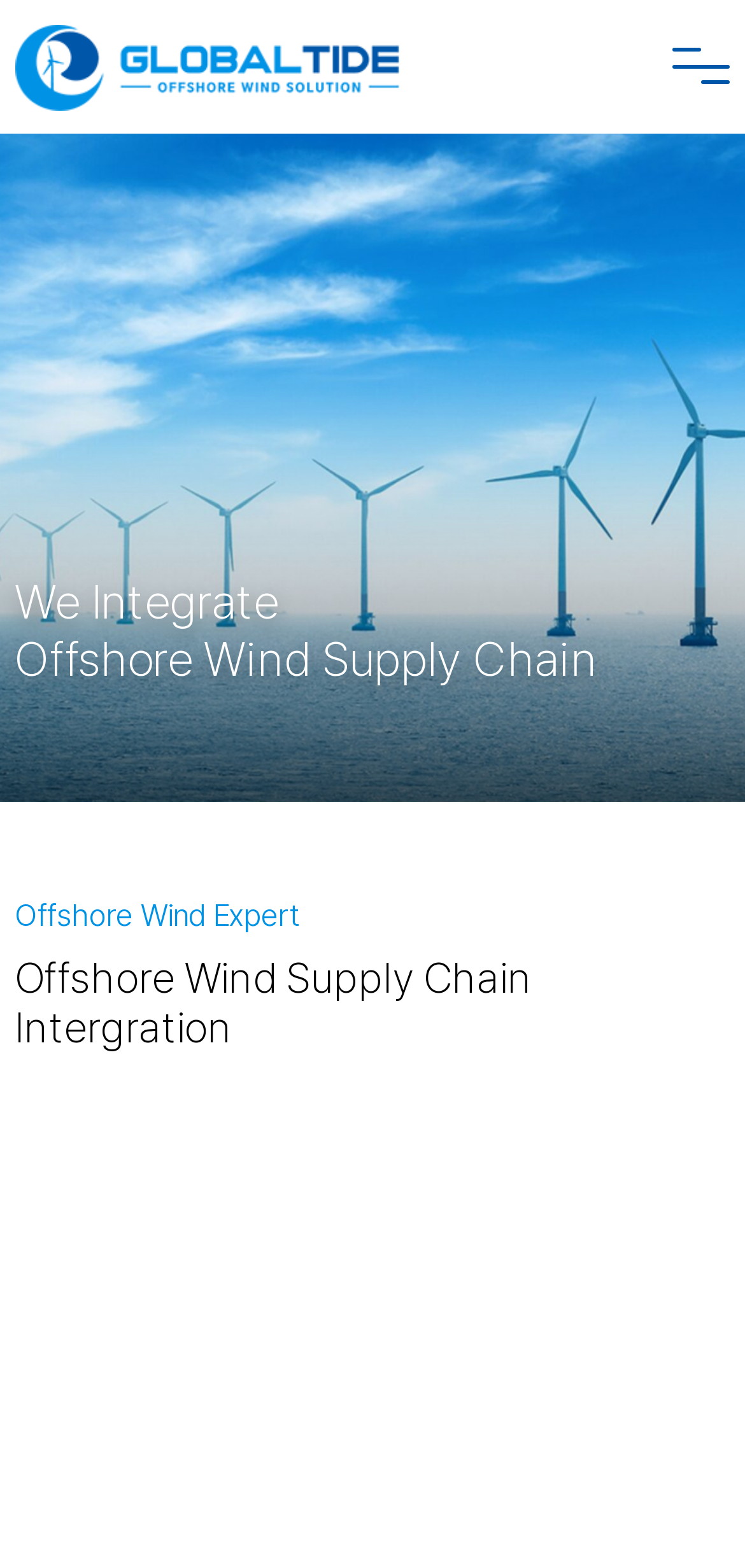Identify the bounding box coordinates for the UI element that matches this description: "Chat Now".

None